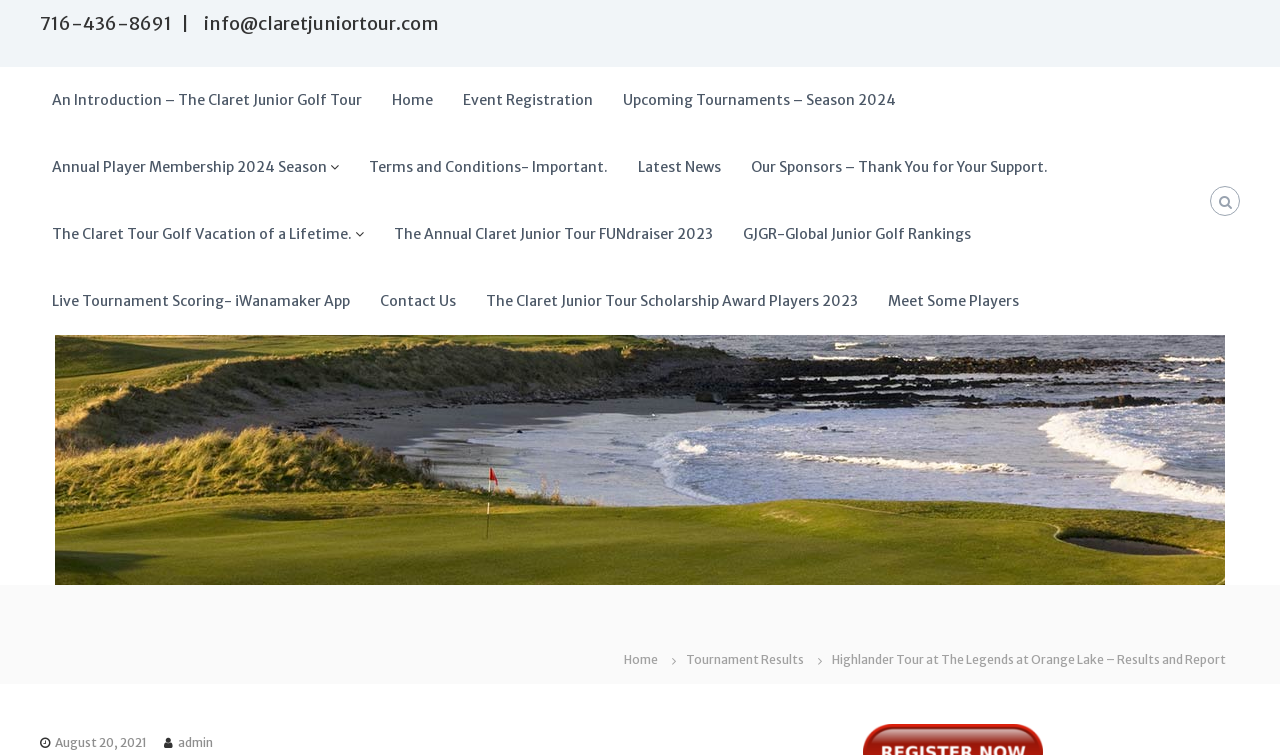Please identify the bounding box coordinates of the element's region that needs to be clicked to fulfill the following instruction: "View the introduction to the Claret Junior Golf Tour". The bounding box coordinates should consist of four float numbers between 0 and 1, i.e., [left, top, right, bottom].

[0.041, 0.121, 0.283, 0.145]